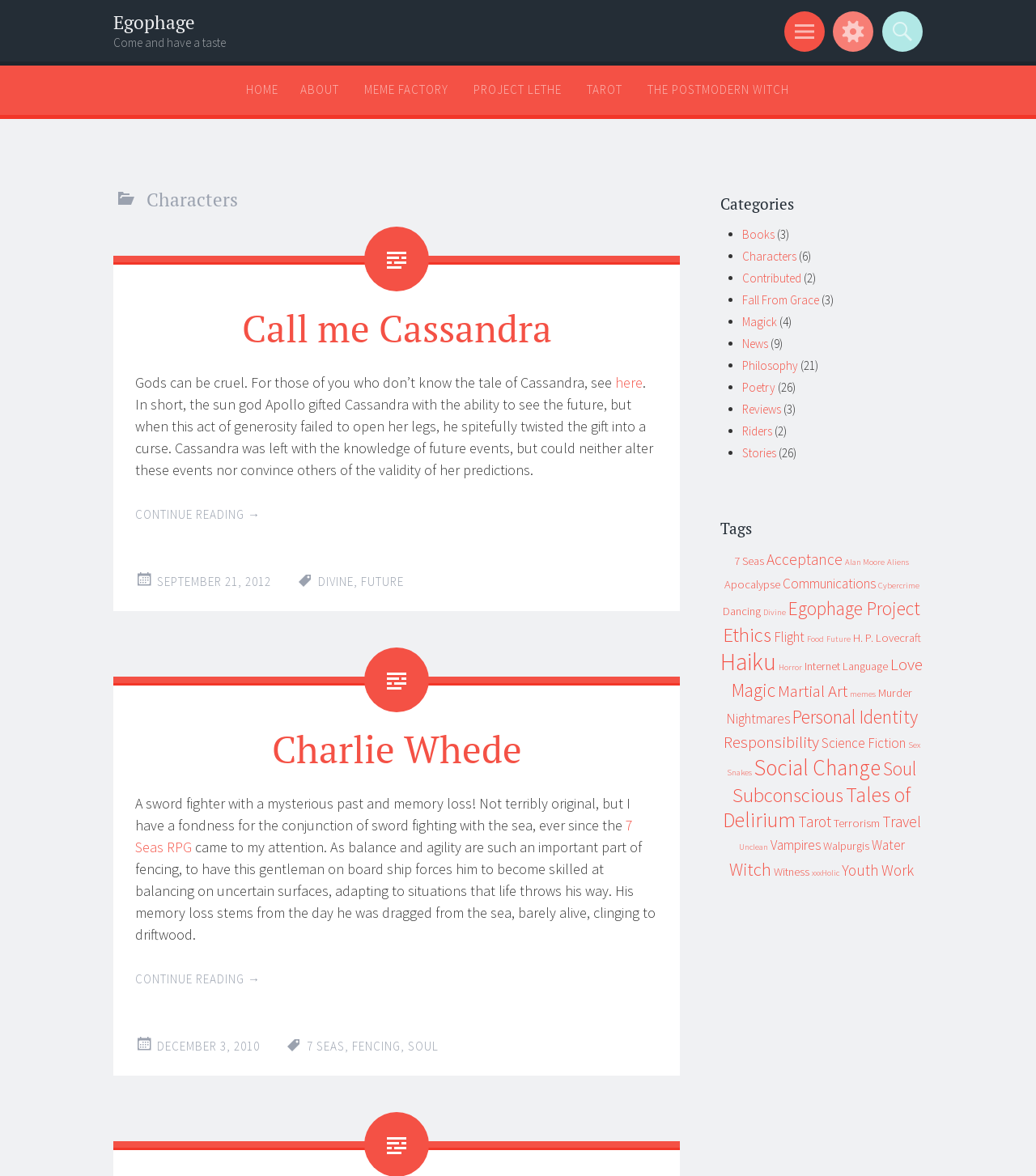What is the name of the character described in the second article?
Please analyze the image and answer the question with as much detail as possible.

The second article describes a character named Charlie Whede, who is a sword fighter with a mysterious past and memory loss.